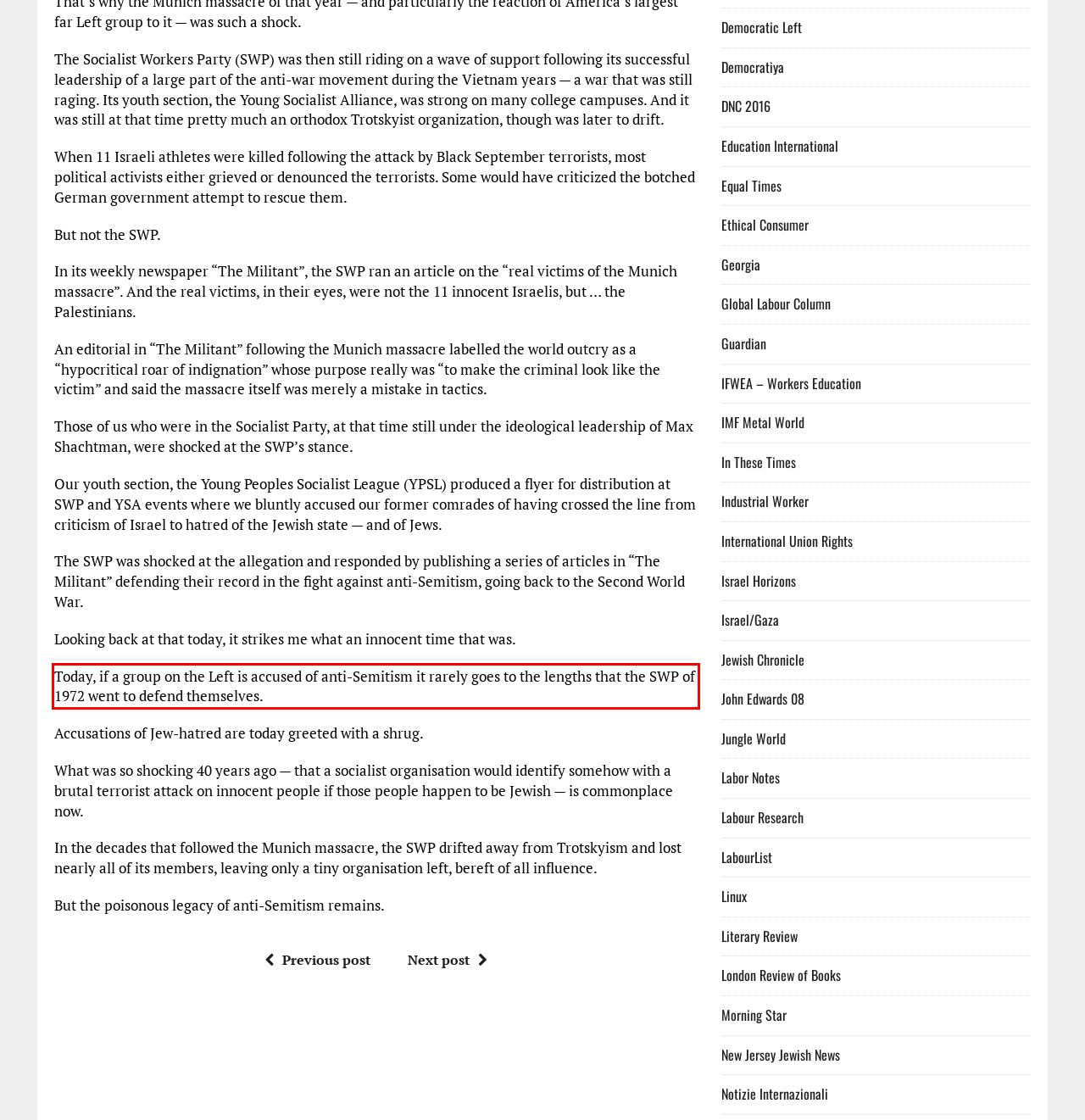In the given screenshot, locate the red bounding box and extract the text content from within it.

Today, if a group on the Left is accused of anti-Semitism it rarely goes to the lengths that the SWP of 1972 went to defend themselves.